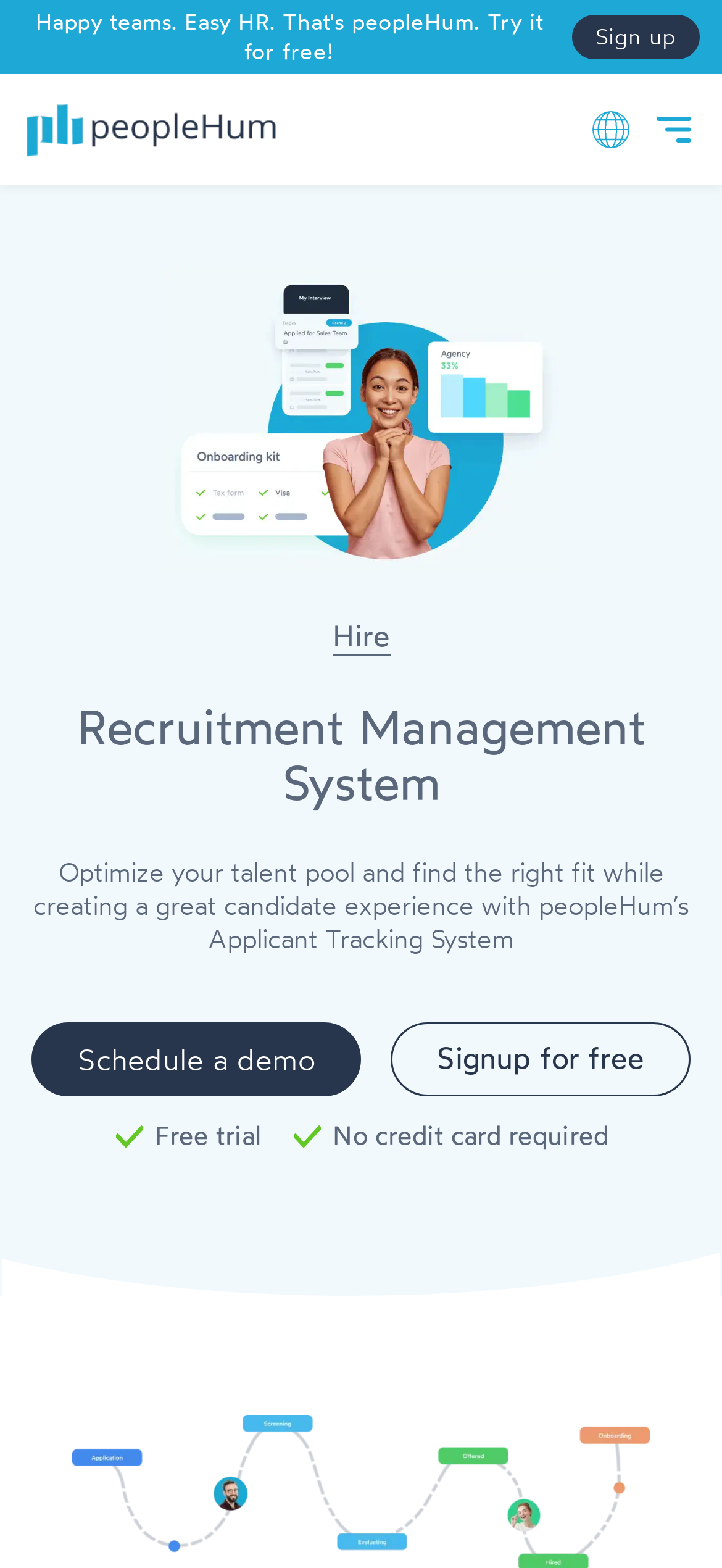Show the bounding box coordinates for the HTML element described as: "alt="pH Logo horizontal"".

[0.03, 0.062, 0.389, 0.103]